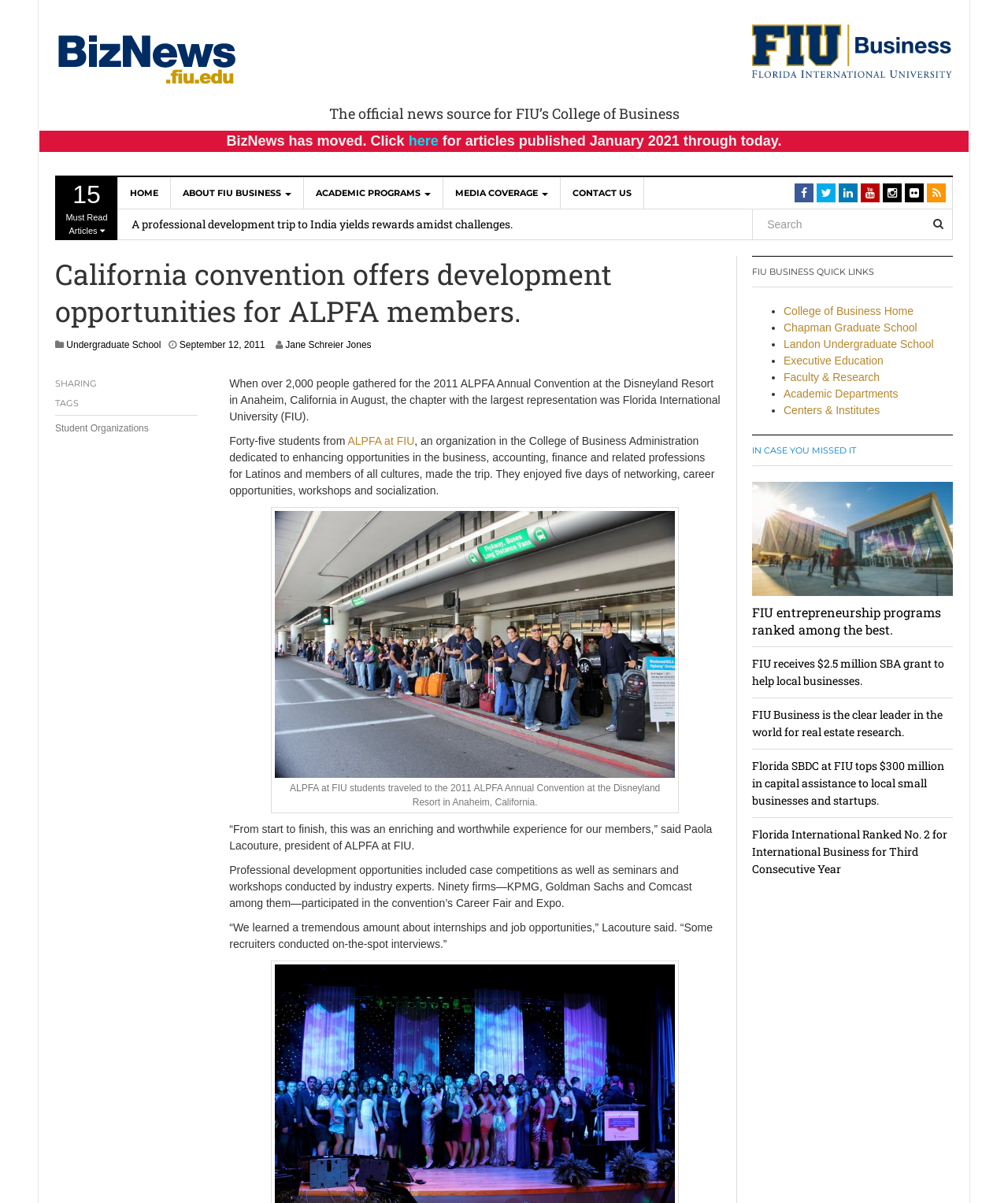Please provide a comprehensive response to the question based on the details in the image: What is the name of the college mentioned in the webpage?

The webpage mentions 'Florida International University' which is abbreviated as FIU, and it is the college mentioned in the webpage.